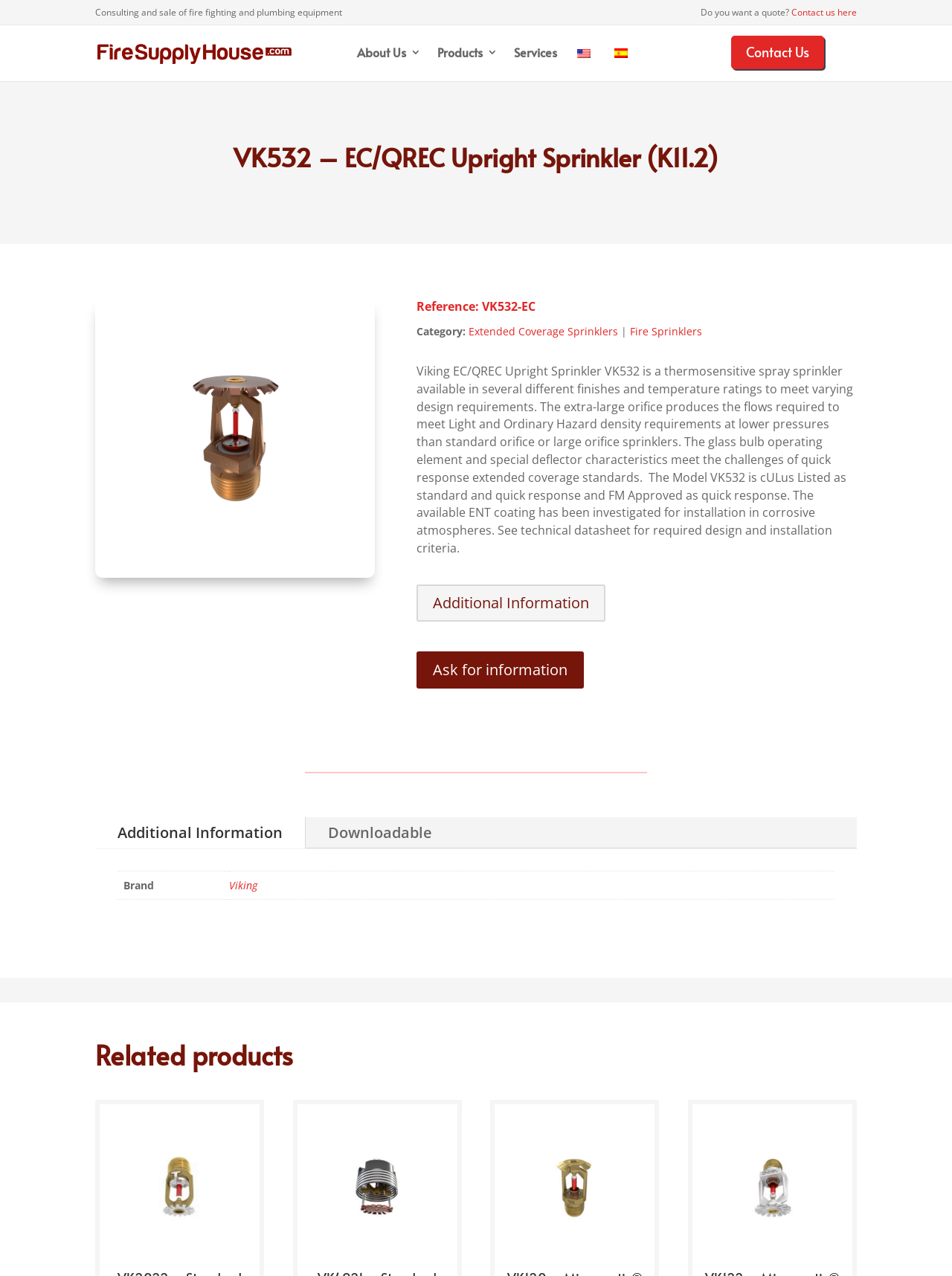What is the category of the VK532 product?
Using the image, give a concise answer in the form of a single word or short phrase.

Extended Coverage Sprinklers